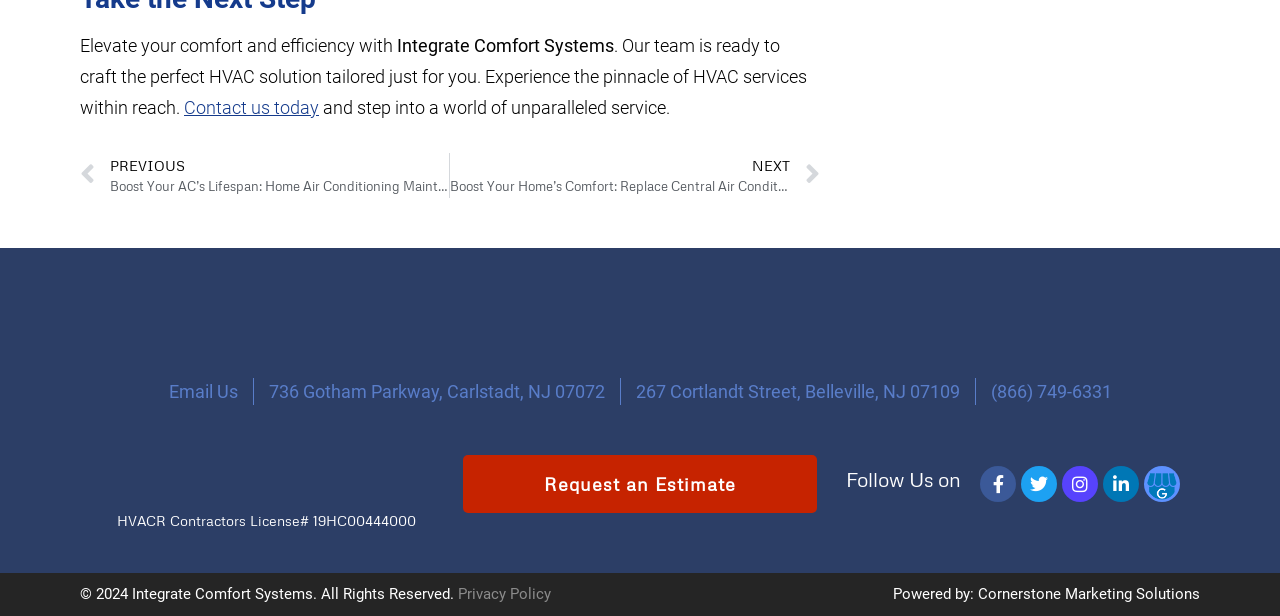What is the purpose of the 'Request an Estimate' link?
Look at the webpage screenshot and answer the question with a detailed explanation.

The 'Request an Estimate' link is likely used to request a quote or estimate for HVAC services from Integrate Comfort Systems.